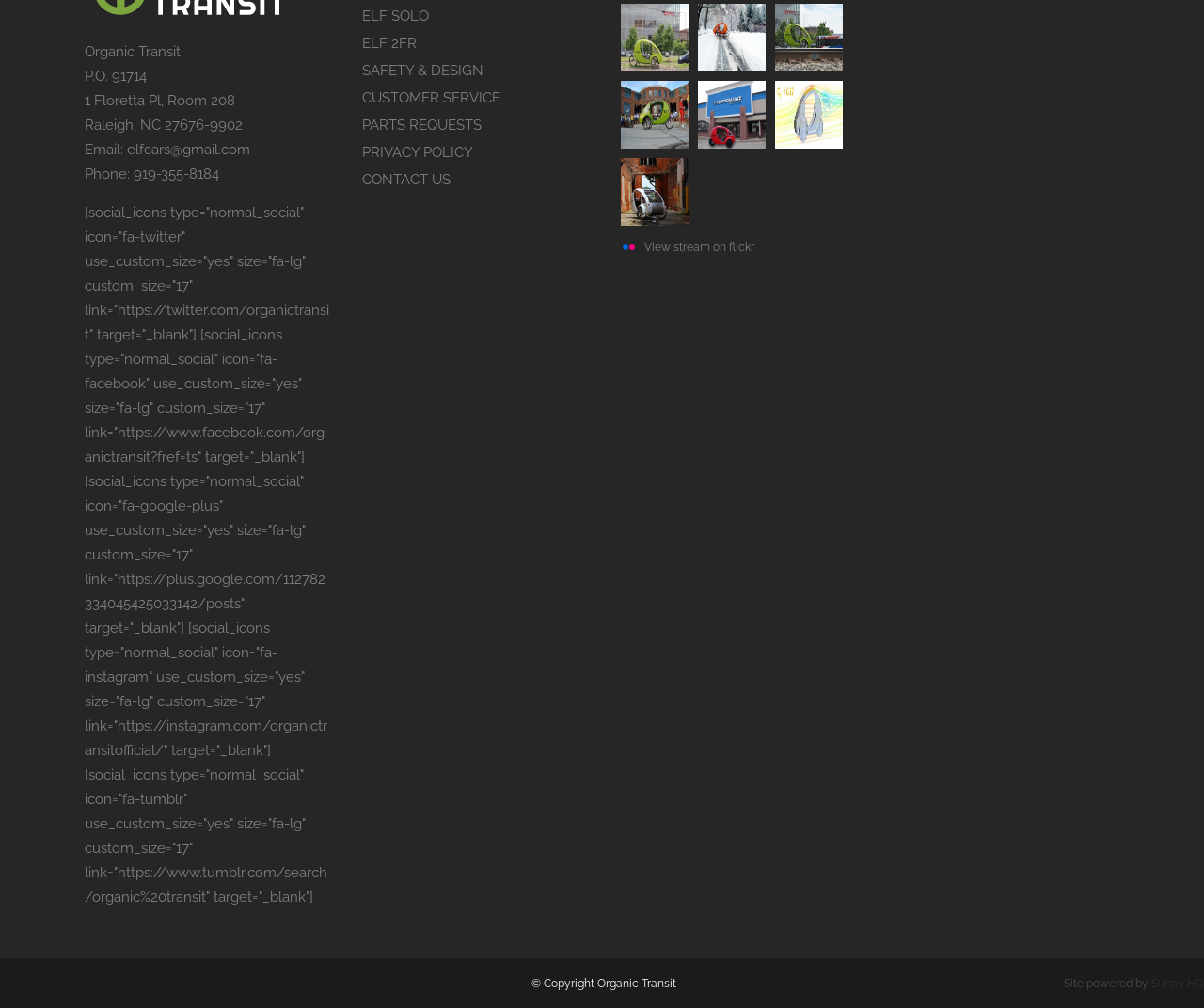How many social media icons are there? Look at the image and give a one-word or short phrase answer.

5